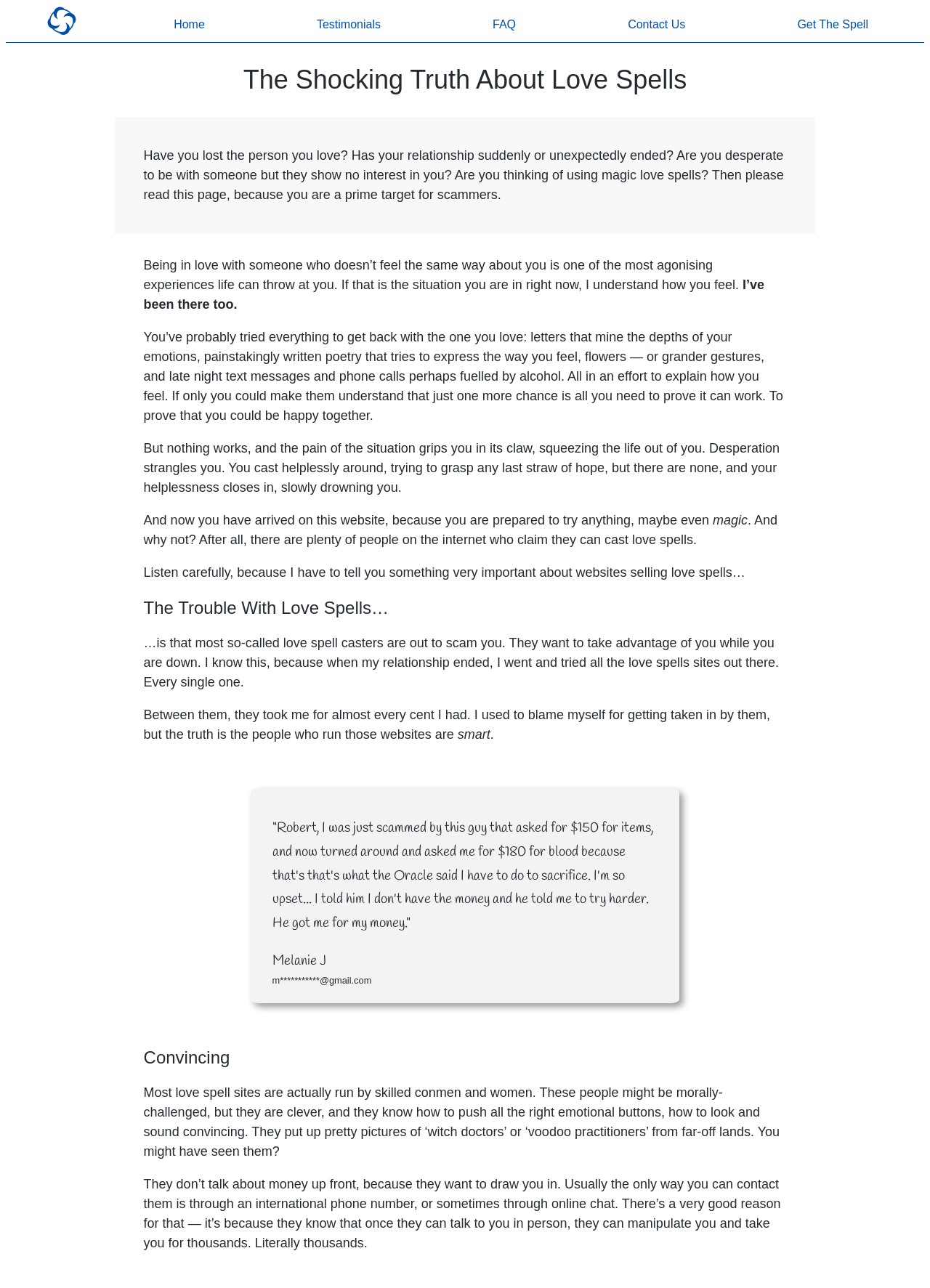What is the tone of the webpage's content?
Provide an in-depth answer to the question, covering all aspects.

The tone of the webpage is cautionary, as the author shares their personal experience and warns readers about the potential dangers of using love spell services. The content is written in a conversational tone, making the reader feel like they are being advised by someone who has been through a similar experience.